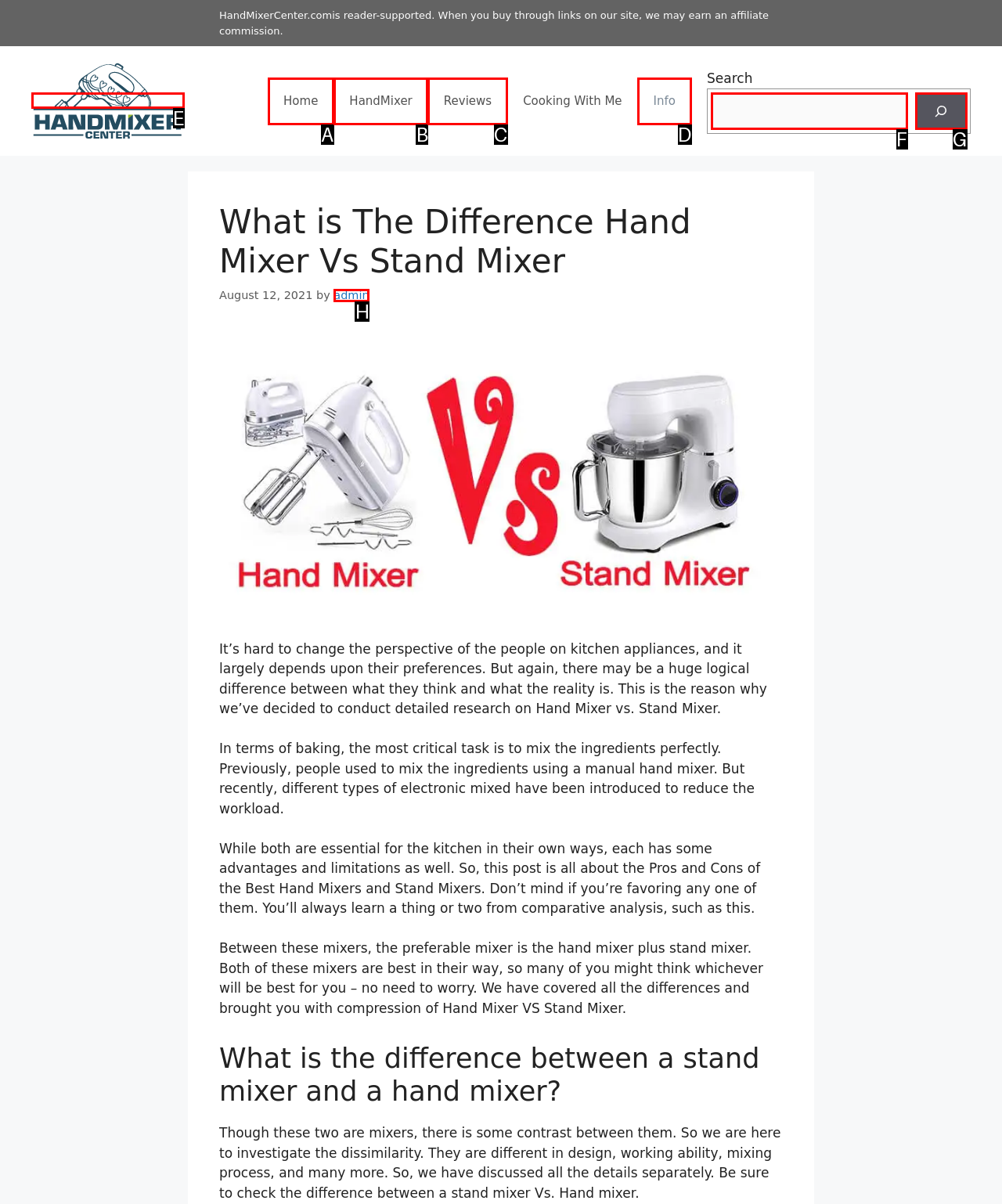Determine which UI element matches this description: Home
Reply with the appropriate option's letter.

A